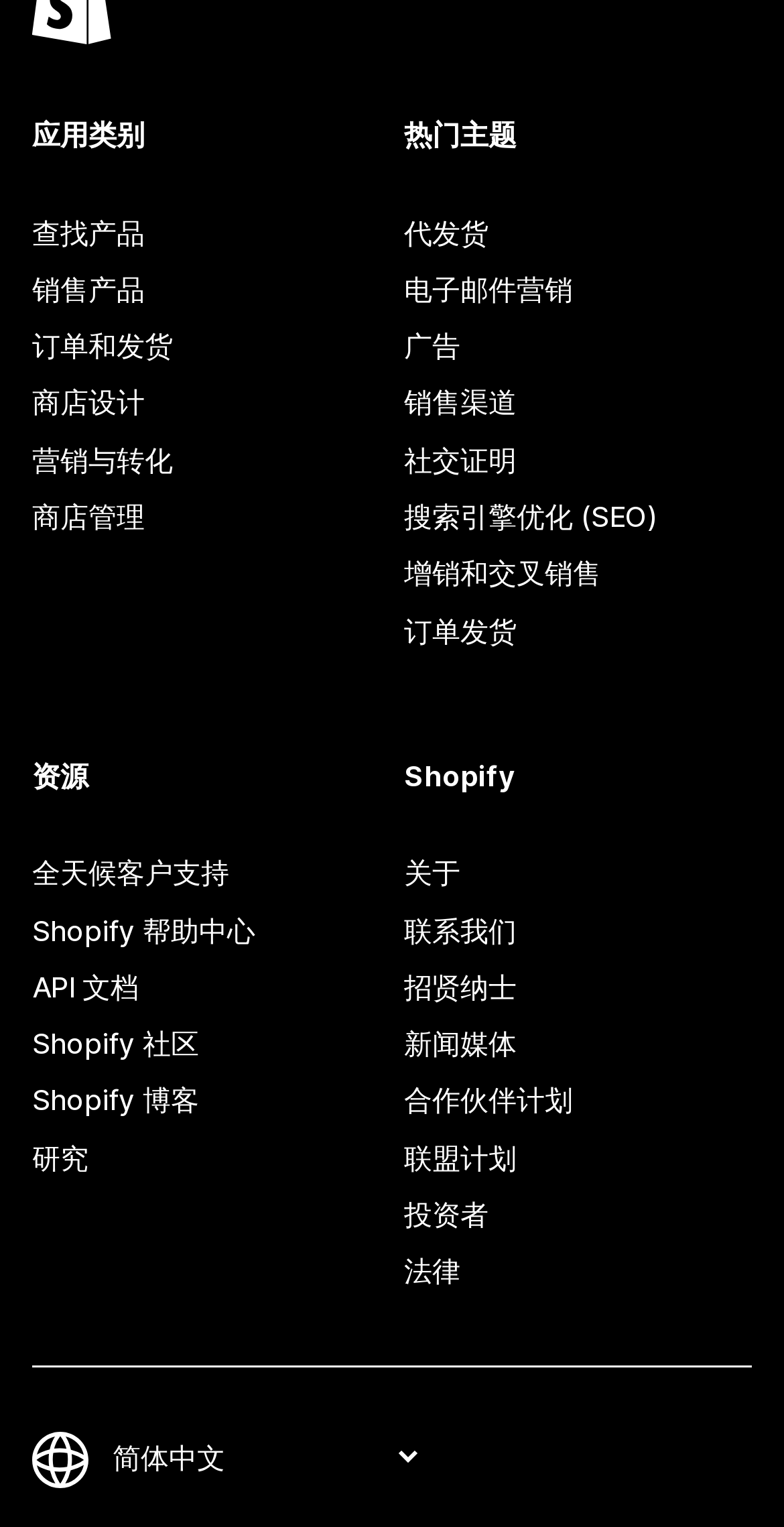Pinpoint the bounding box coordinates of the clickable element needed to complete the instruction: "Select a language from the dropdown". The coordinates should be provided as four float numbers between 0 and 1: [left, top, right, bottom].

[0.133, 0.942, 0.541, 0.967]